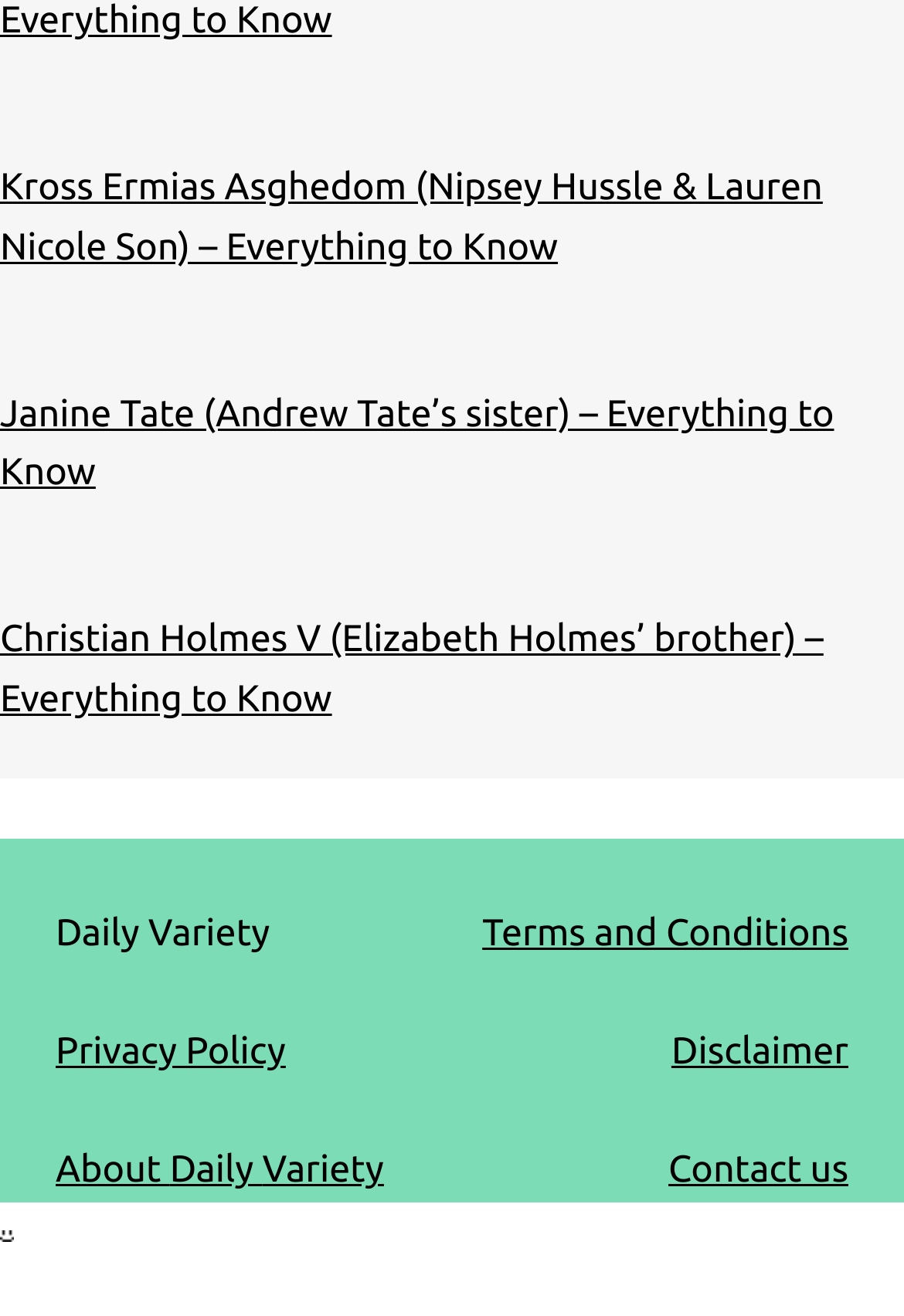What is the topic of the third link?
Answer with a single word or short phrase according to what you see in the image.

Elizabeth Holmes' brother